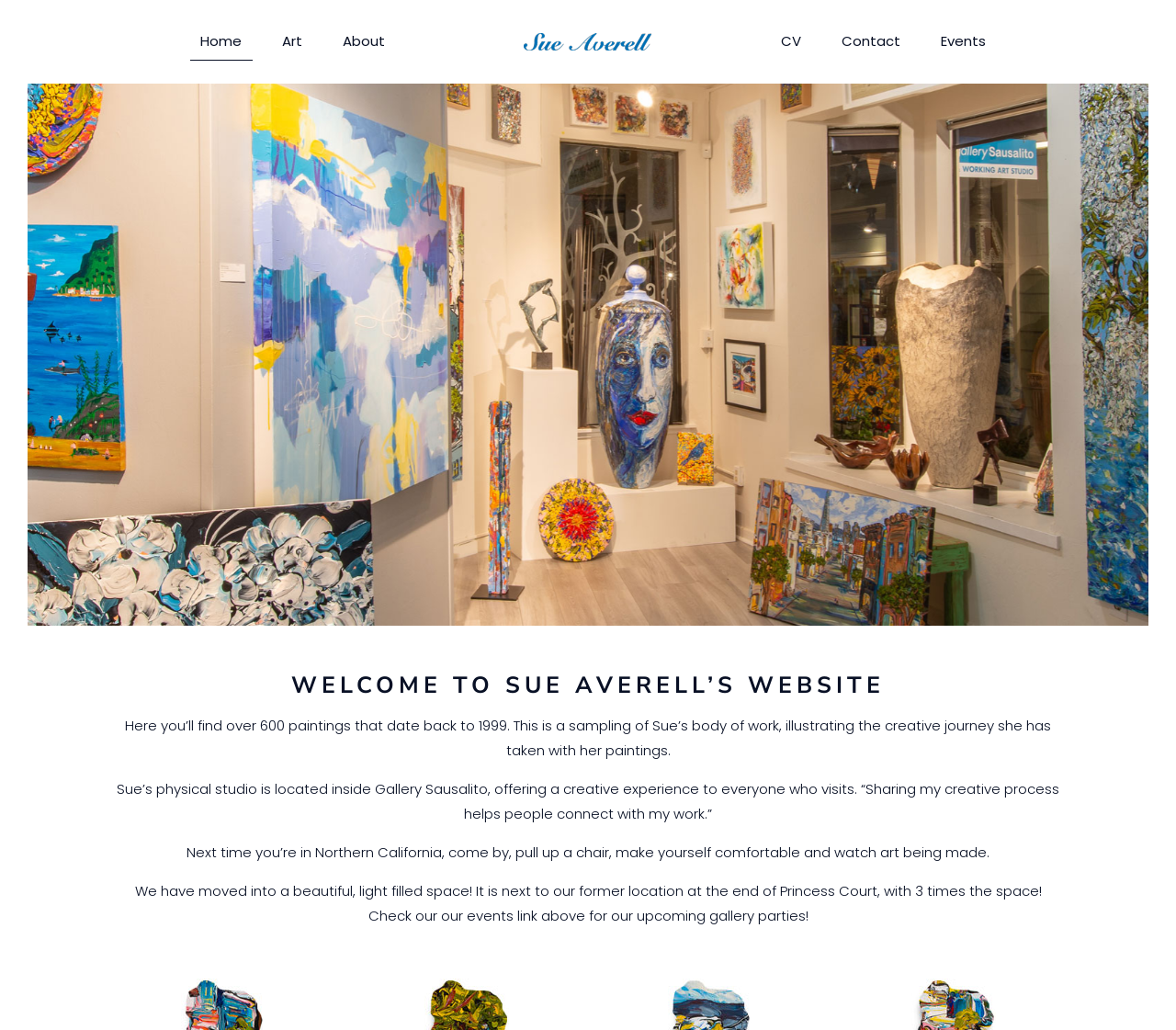Write a detailed summary of the webpage, including text, images, and layout.

The webpage is about Sue Averell, a Sausalito artist, showcasing her urban landscape and botanical paintings. At the top left of the page, there is a web logo image, accompanied by a row of navigation links, including "Home", "Art", "About", "CV", "Contact", and "Events". 

Below the navigation links, a prominent heading "WELCOME TO SUE AVERELL’S WEBSITE" is centered on the page. 

Underneath the heading, there are four paragraphs of text. The first paragraph describes the website, stating that it features over 600 paintings dating back to 1999. The second paragraph talks about Sue's physical studio located inside Gallery Sausalito, where visitors can experience her creative process. The third paragraph invites visitors to come and watch art being made at the studio. The fourth paragraph announces the studio's relocation to a new, larger space and invites visitors to check the events link for upcoming gallery parties.